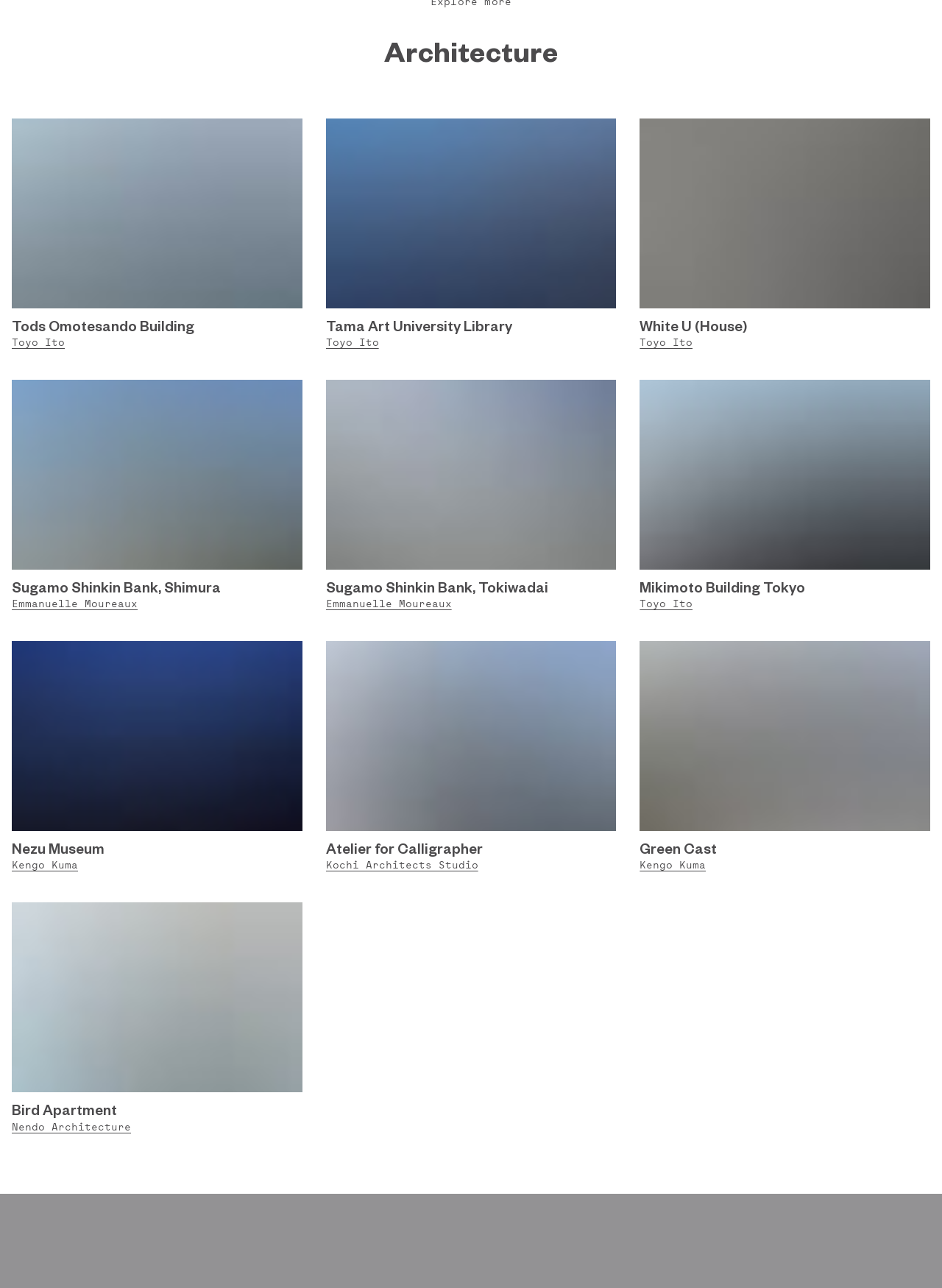Respond to the question below with a single word or phrase:
What is the name of the building designed by Toyo Ito?

Tods Omotesando Building